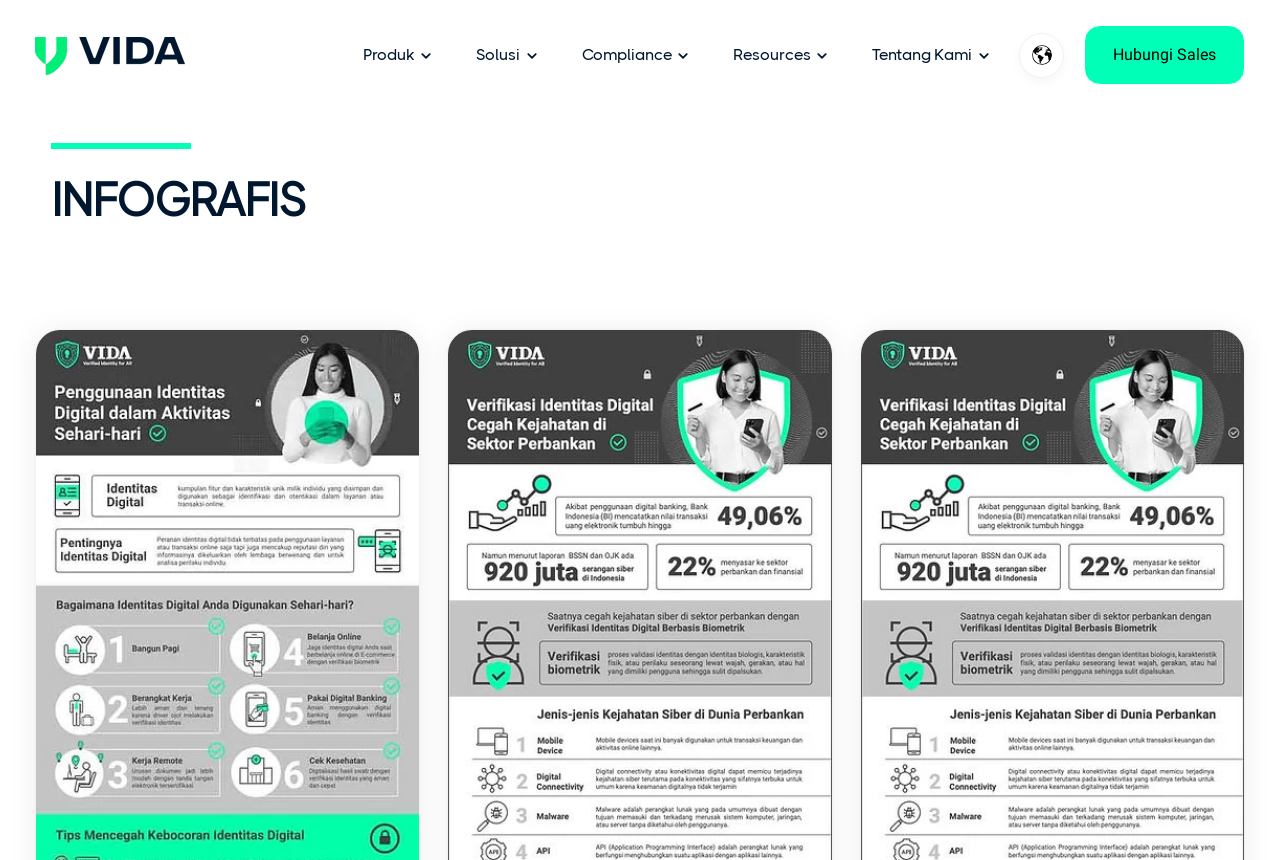Summarize the webpage comprehensively, mentioning all visible components.

The webpage is about digital identity, specifically showcasing infographics related to this topic. At the top-left corner, there is a link "VIDA_2023-09" accompanied by an image with the same name. 

Below this, there is a main navigation menu with five links: "Produk", "Solusi", "Compliance", "Resources", and "Tentang Kami", which are evenly spaced and horizontally aligned. 

On the top-right corner, there is a call-to-action link "Hubungi Sales" with a corresponding button. 

The most prominent element on the page is the heading "INFOGRAFIS", which spans almost the entire width of the page and is positioned slightly below the navigation menu.